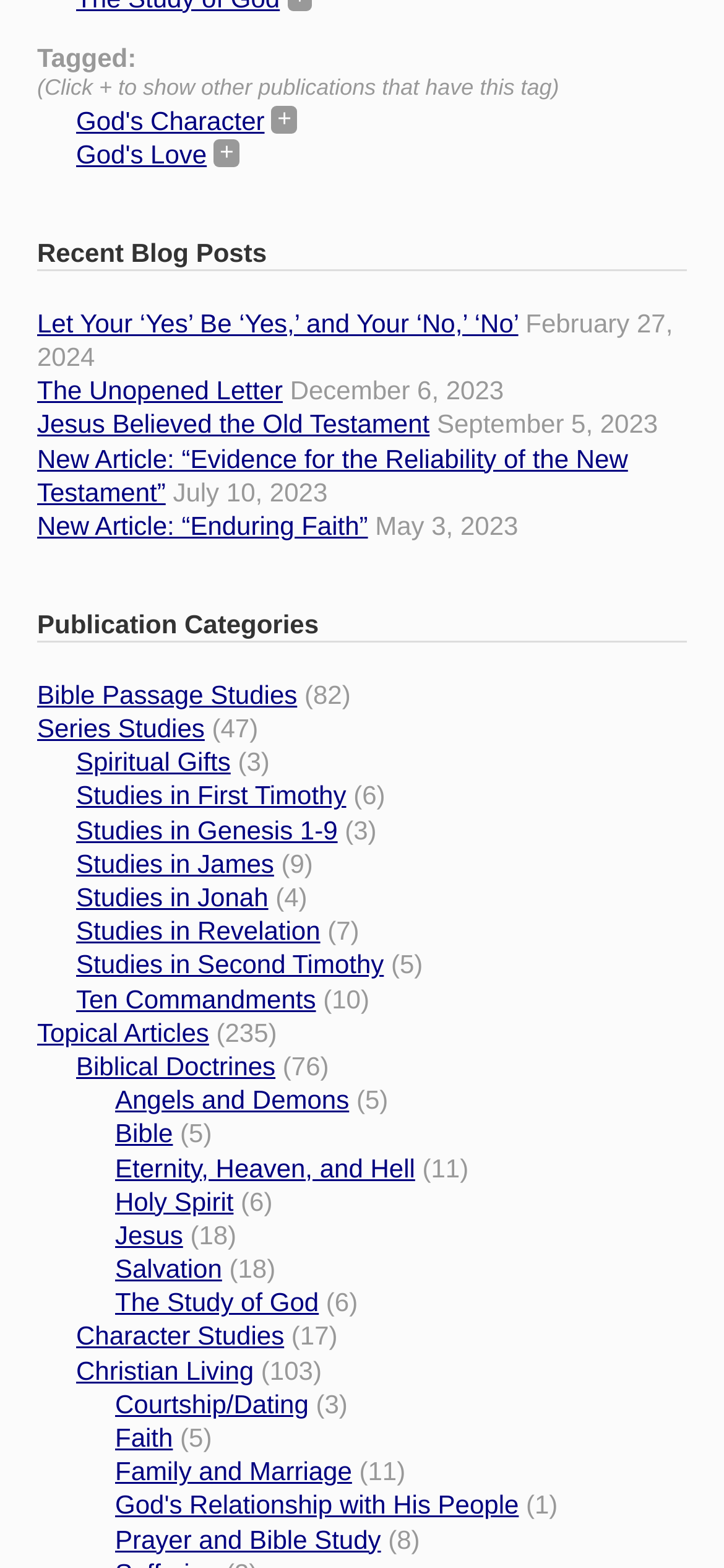What is the title of the first blog post?
Please give a detailed answer to the question using the information shown in the image.

I found the title of the first blog post by looking at the links under the 'Recent Blog Posts' heading. The first link is 'Let Your ‘Yes’ Be ‘Yes,’ and Your ‘No,’ ‘No’'.